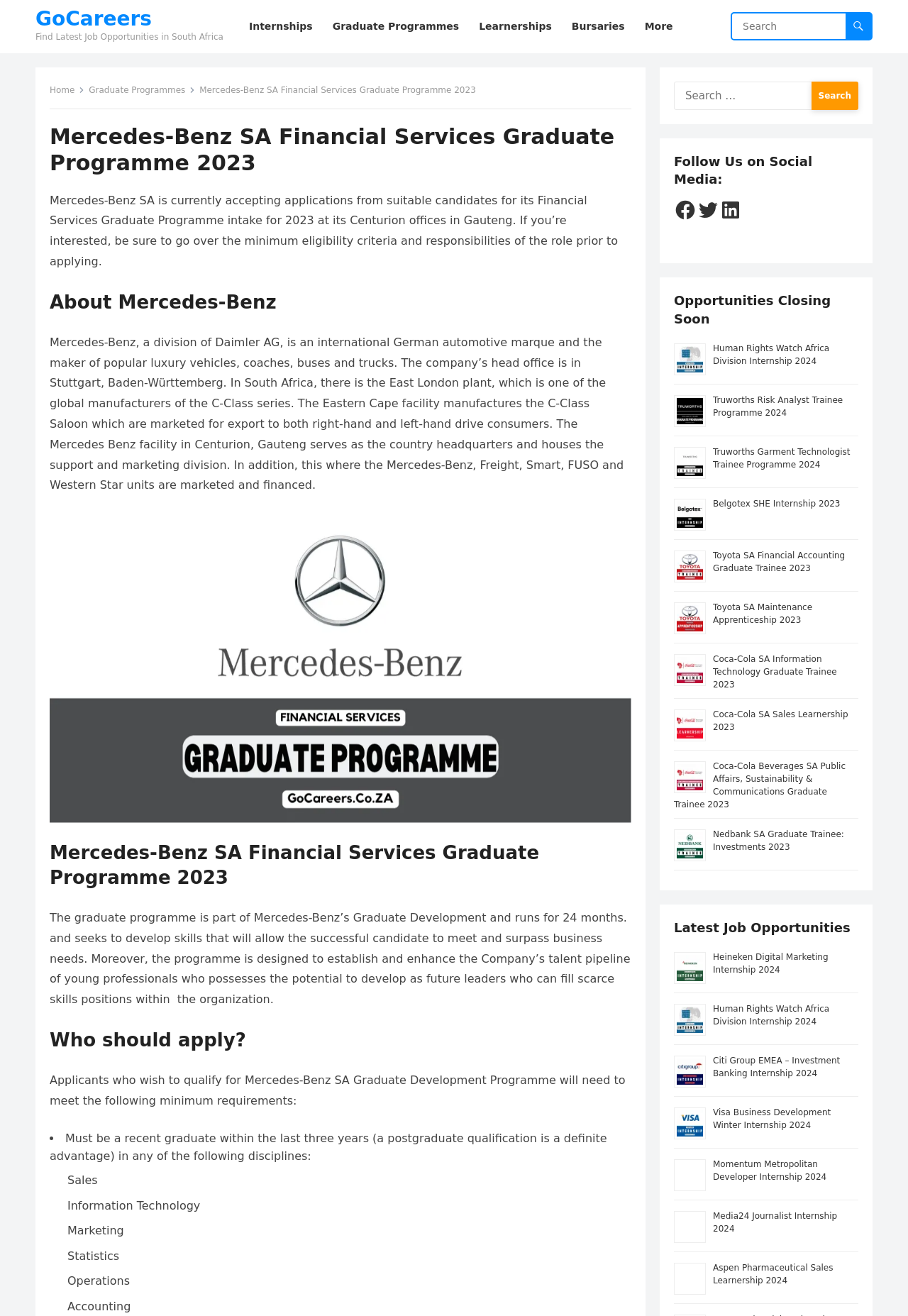Identify the bounding box coordinates of the section that should be clicked to achieve the task described: "Learn more about Mercedes-Benz".

[0.055, 0.22, 0.695, 0.239]